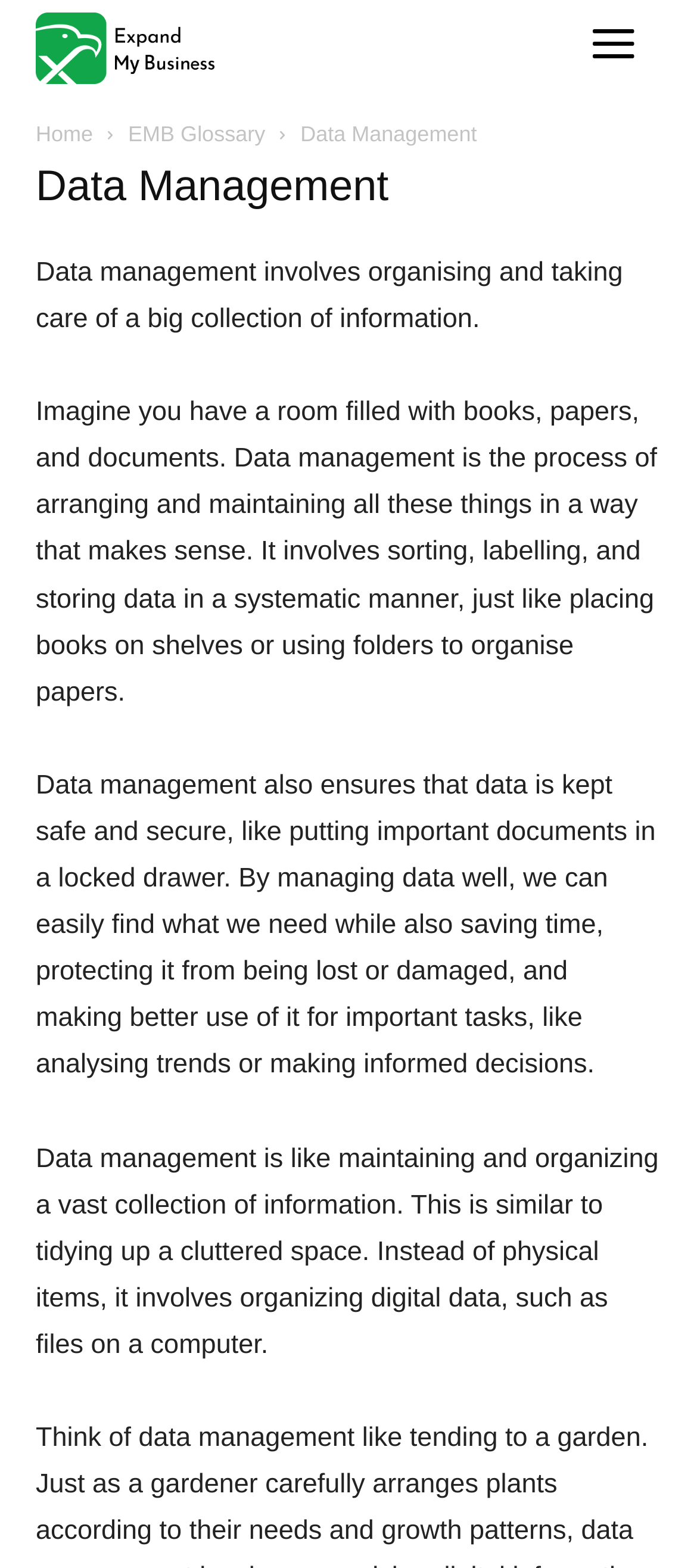What is an example of data management?
Based on the visual details in the image, please answer the question thoroughly.

The webpage uses an analogy to explain data management, where it compares arranging books on shelves or using folders to organise papers to the process of sorting, labelling, and storing data in a systematic manner.